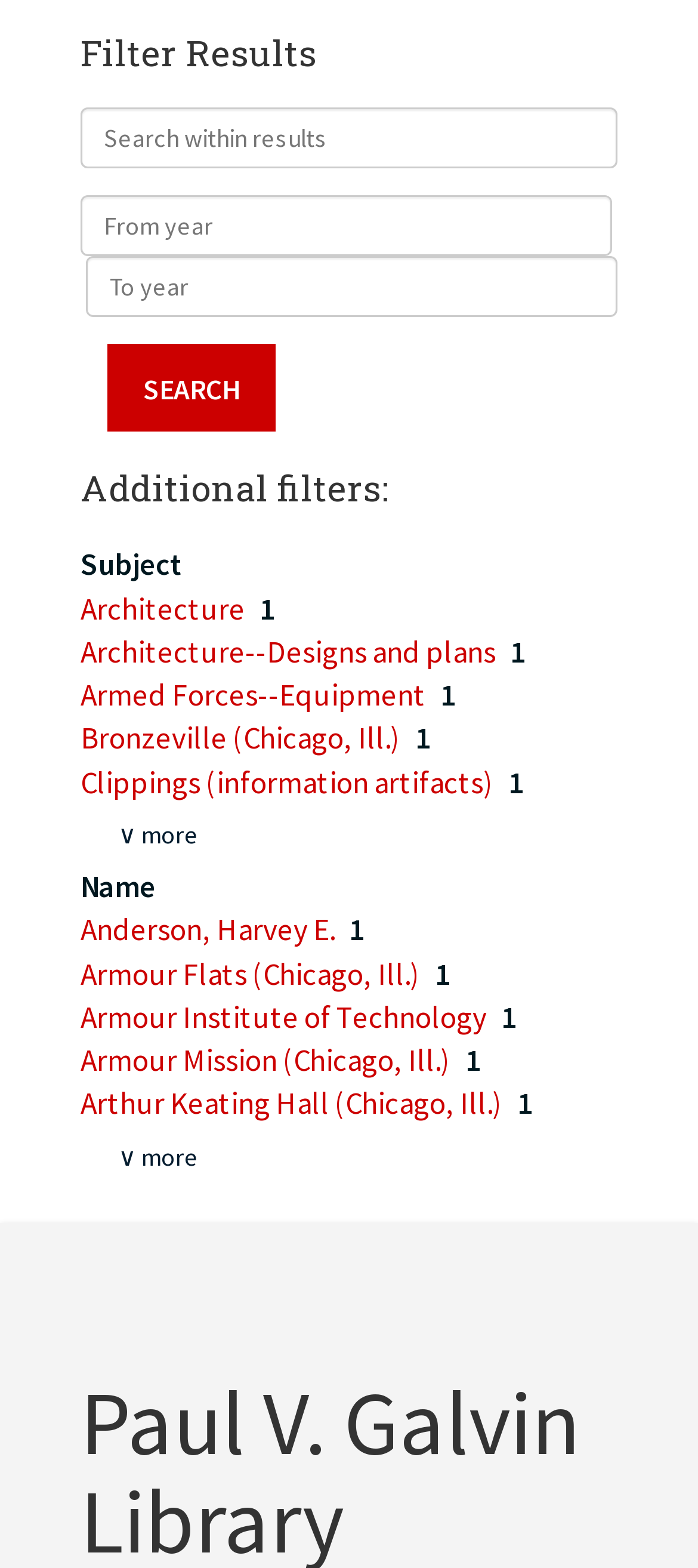Please indicate the bounding box coordinates of the element's region to be clicked to achieve the instruction: "Search within results". Provide the coordinates as four float numbers between 0 and 1, i.e., [left, top, right, bottom].

[0.115, 0.069, 0.885, 0.108]